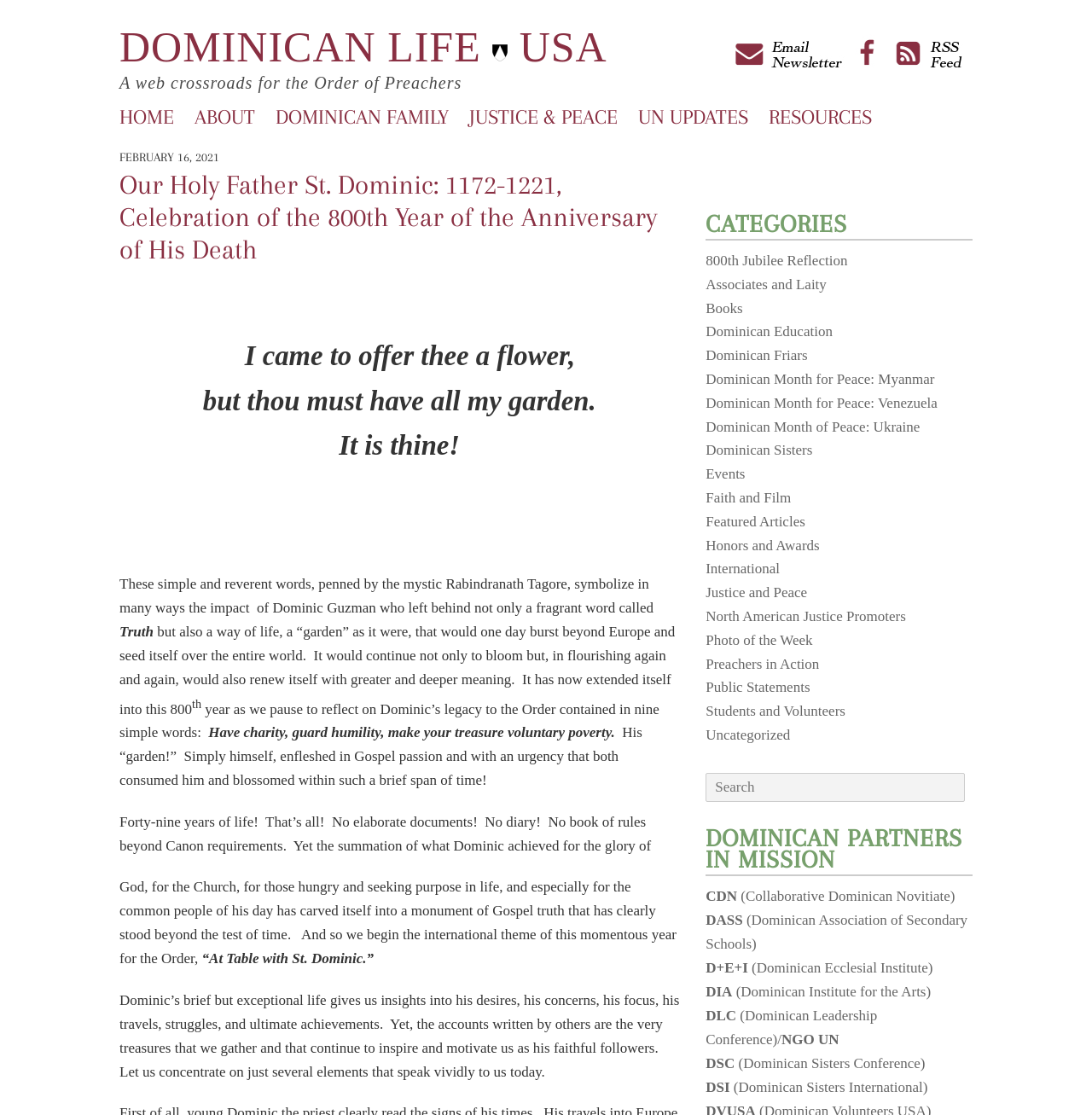Identify the bounding box coordinates of the region that needs to be clicked to carry out this instruction: "Search for something". Provide these coordinates as four float numbers ranging from 0 to 1, i.e., [left, top, right, bottom].

[0.646, 0.693, 0.883, 0.719]